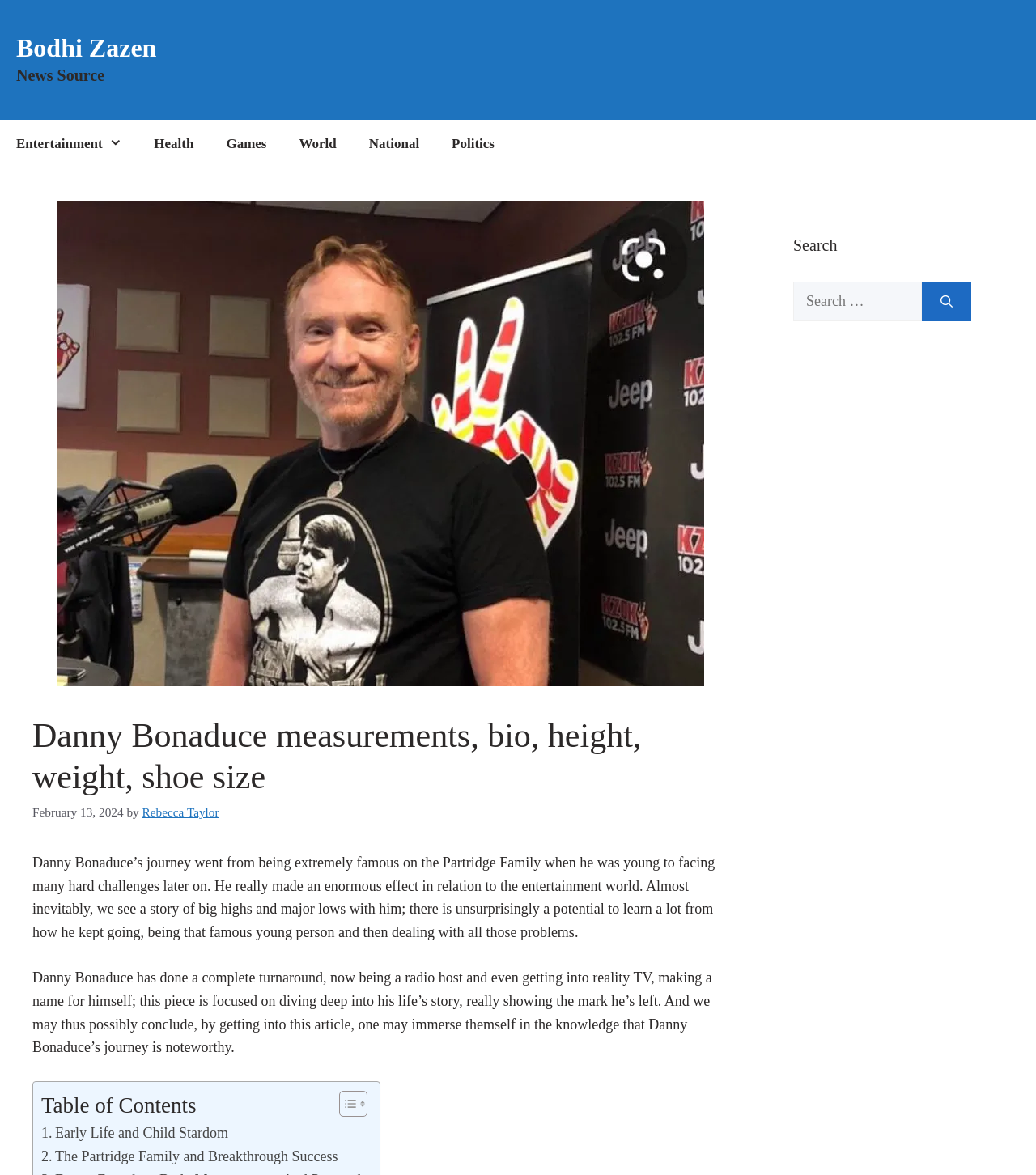Determine the main headline from the webpage and extract its text.

Danny Bonaduce measurements, bio, height, weight, shoe size